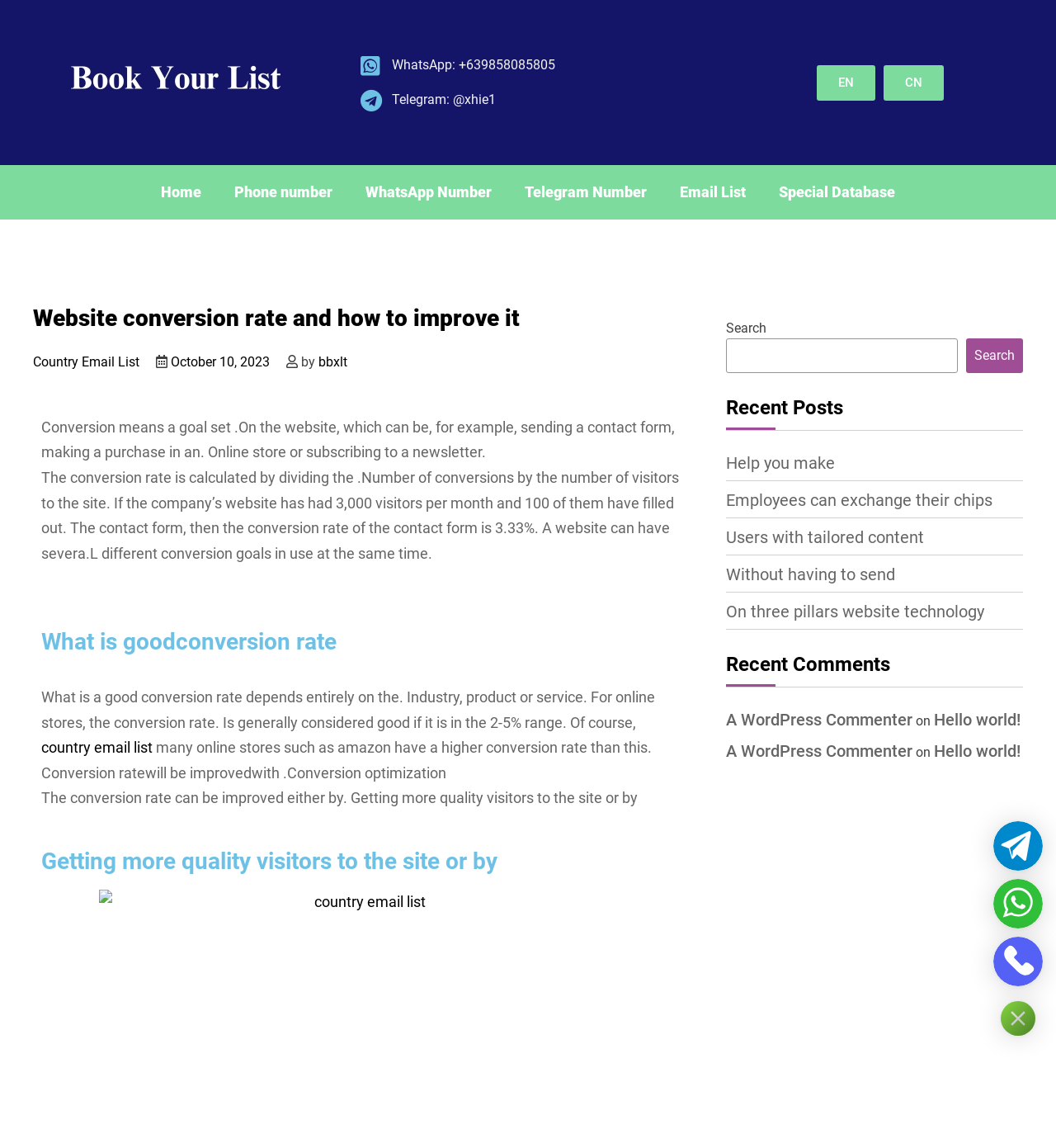Show the bounding box coordinates of the element that should be clicked to complete the task: "Search for something".

[0.688, 0.295, 0.907, 0.325]